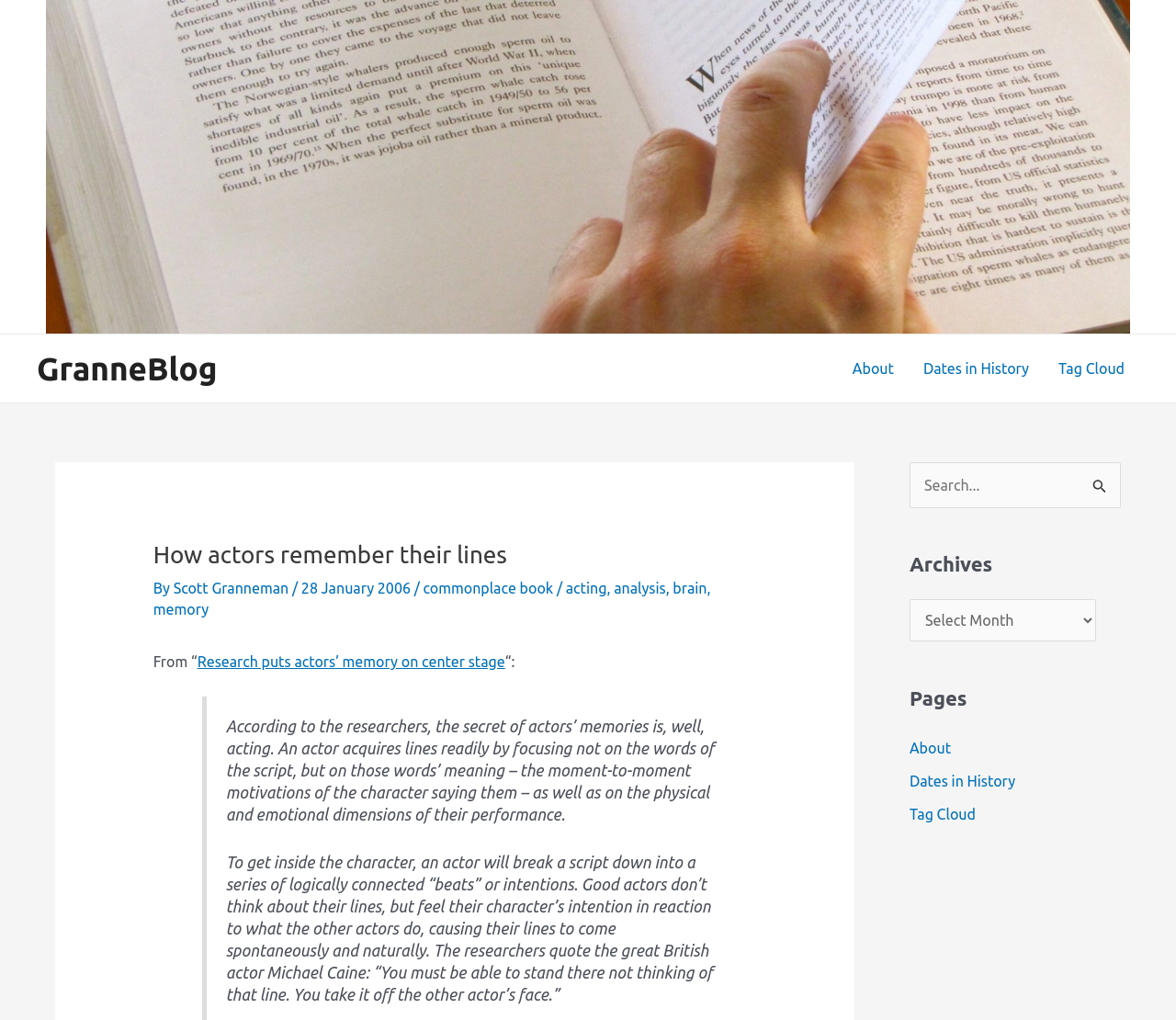Can you specify the bounding box coordinates for the region that should be clicked to fulfill this instruction: "Read the article about actors' memory".

[0.13, 0.64, 0.43, 0.656]